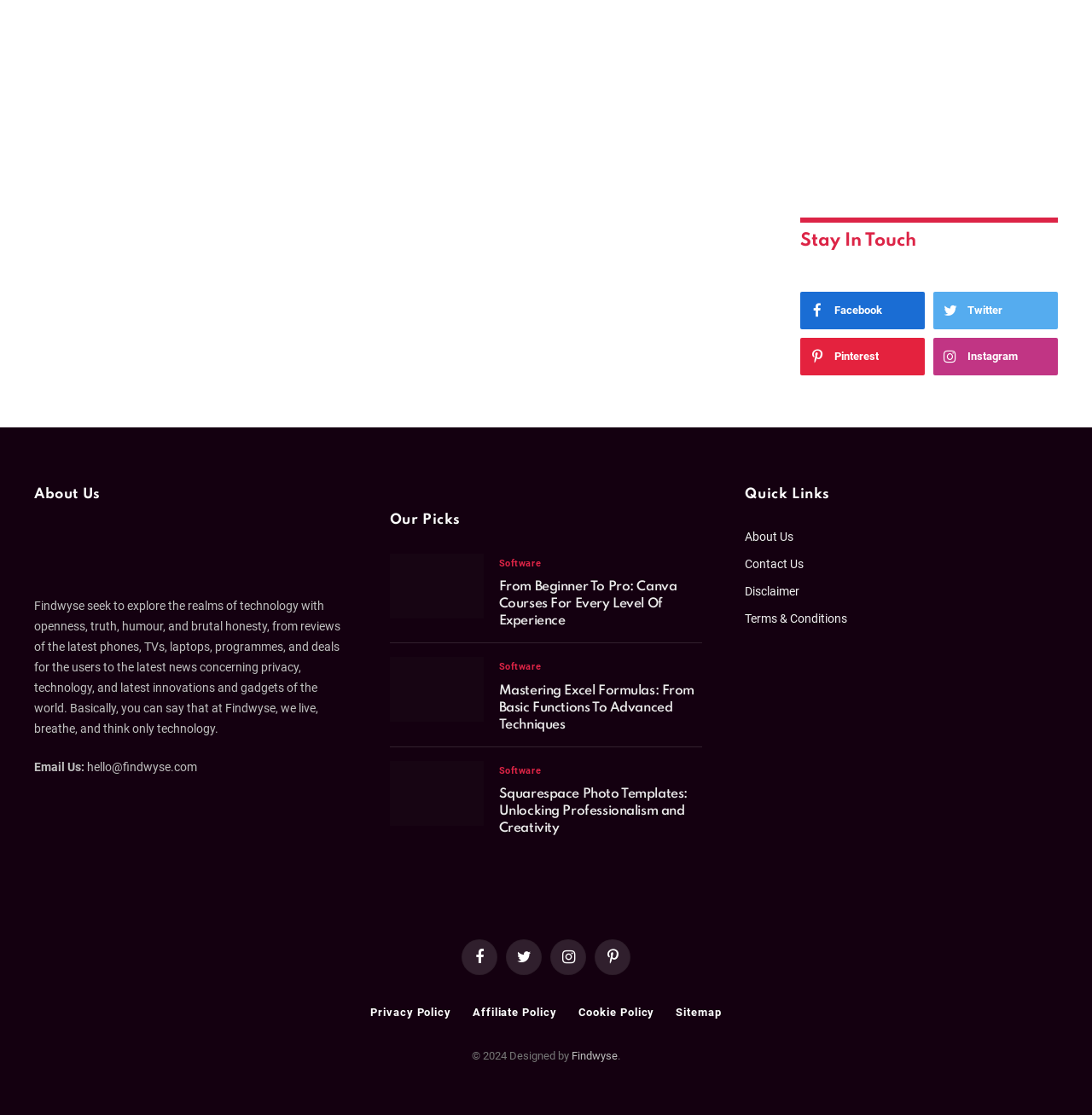Please determine the bounding box coordinates of the element to click on in order to accomplish the following task: "Read about Findwyse". Ensure the coordinates are four float numbers ranging from 0 to 1, i.e., [left, top, right, bottom].

[0.031, 0.537, 0.312, 0.659]